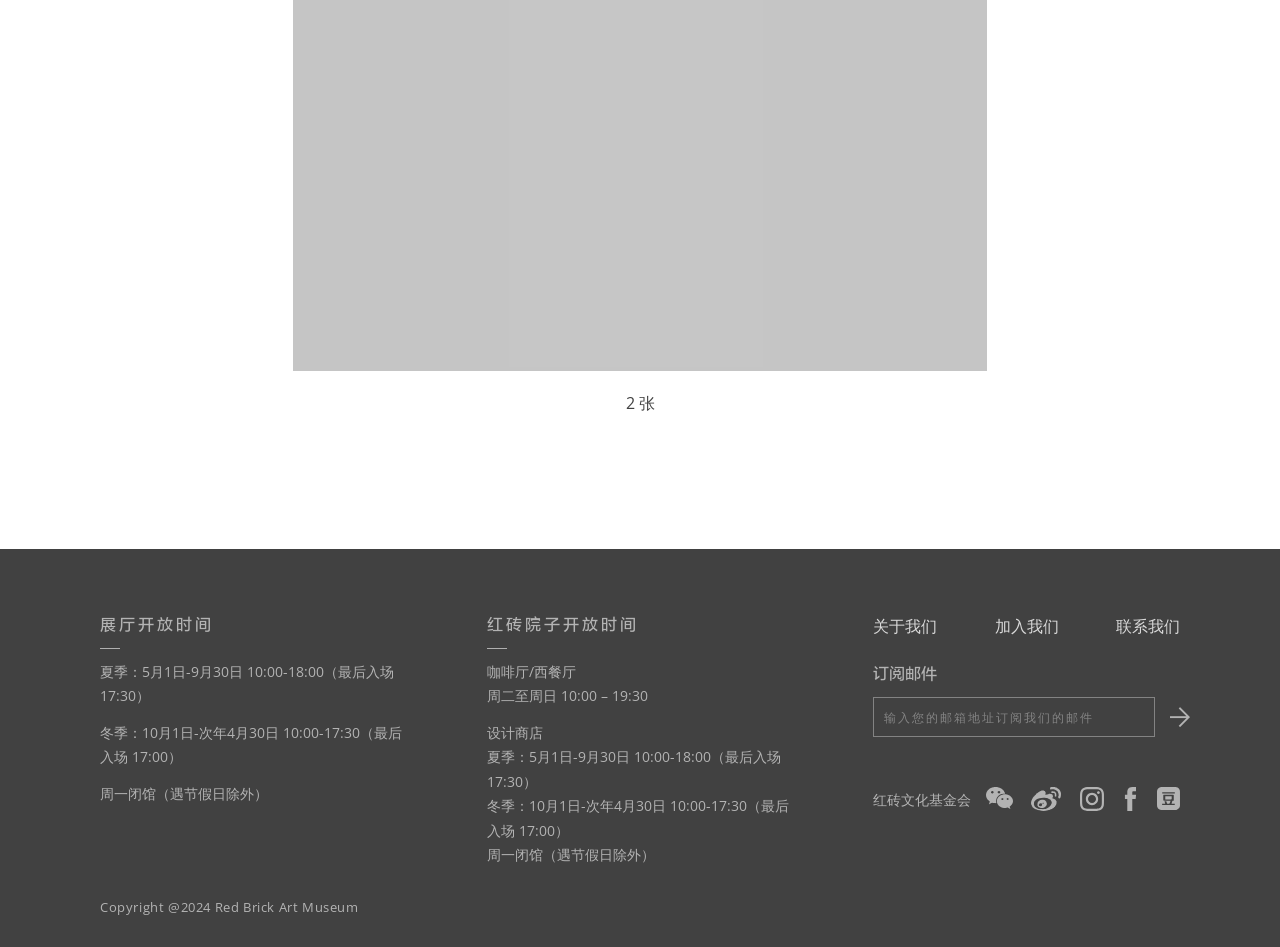Determine the bounding box coordinates for the HTML element described here: "Looking after your employees".

None